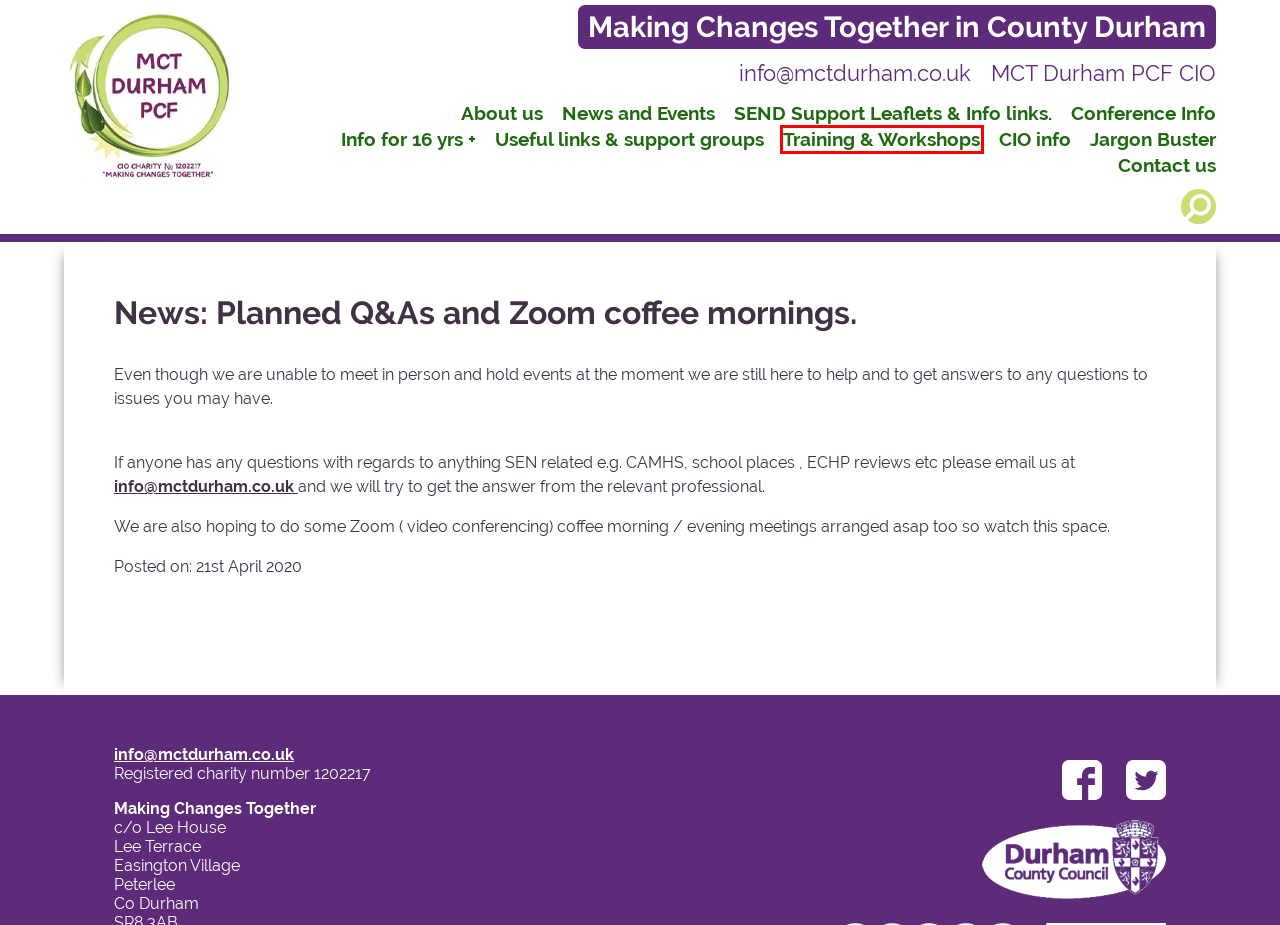Given a webpage screenshot with a red bounding box around a UI element, choose the webpage description that best matches the new webpage after clicking the element within the bounding box. Here are the candidates:
A. MCT Durham – Making Changes Together in County Durham
B. Info for 16 yrs + – MCT Durham
C. SEND Support Leaflets & Info links. – MCT Durham
D. Our Parent Carer Conference Info. – MCT Durham
E. Training & Workshops – MCT Durham
F. About us – MCT Durham
G. Jargon Buster – MCT Durham
H. Contact us – MCT Durham

E